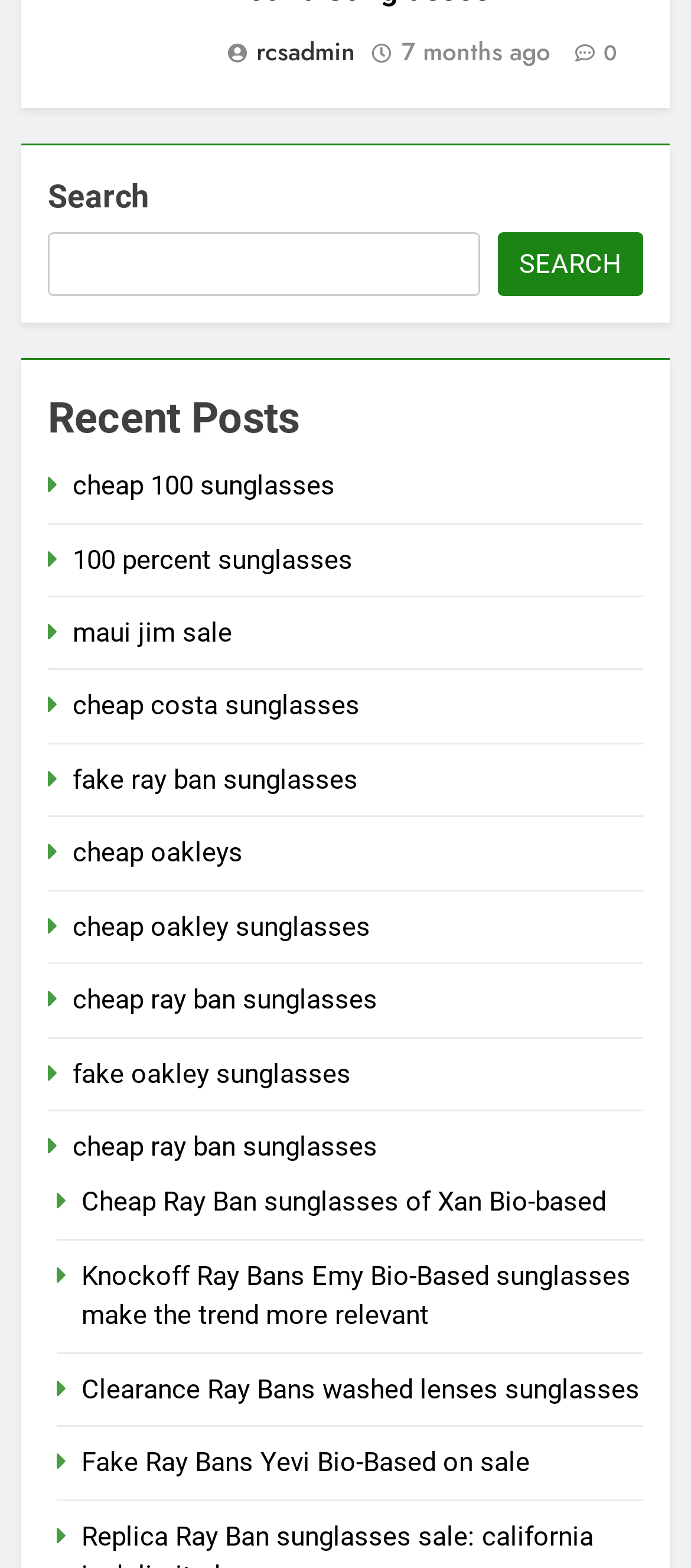Find and specify the bounding box coordinates that correspond to the clickable region for the instruction: "Visit the main page".

None